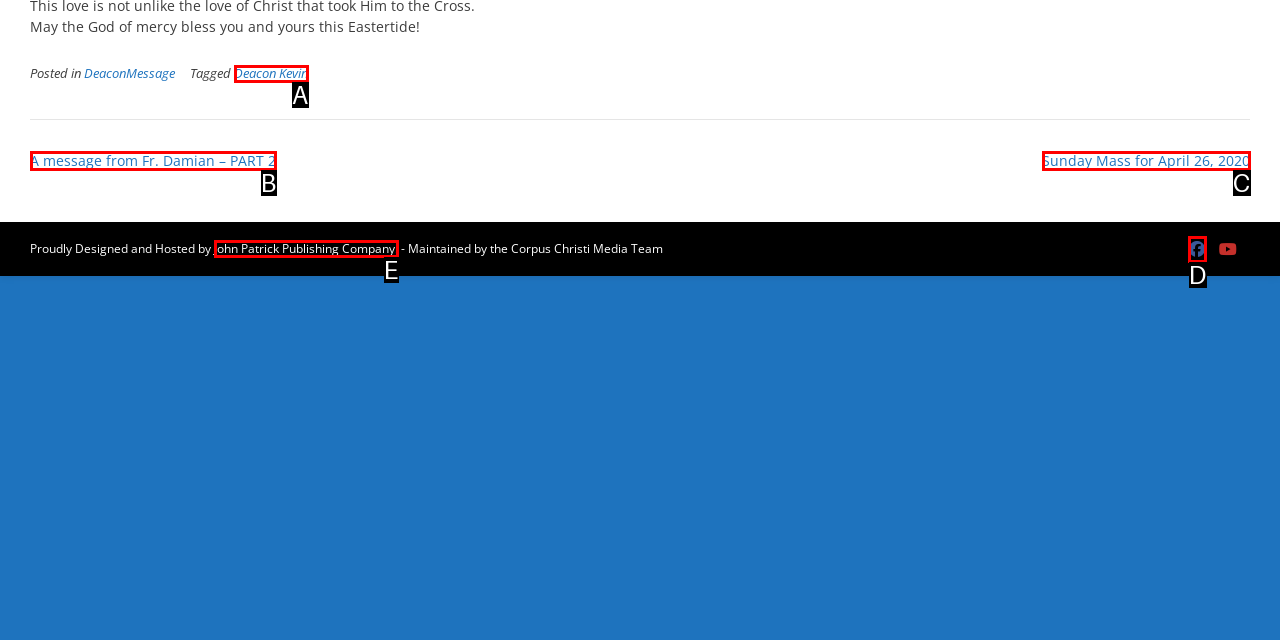Which HTML element among the options matches this description: Deacon Kevin? Answer with the letter representing your choice.

A